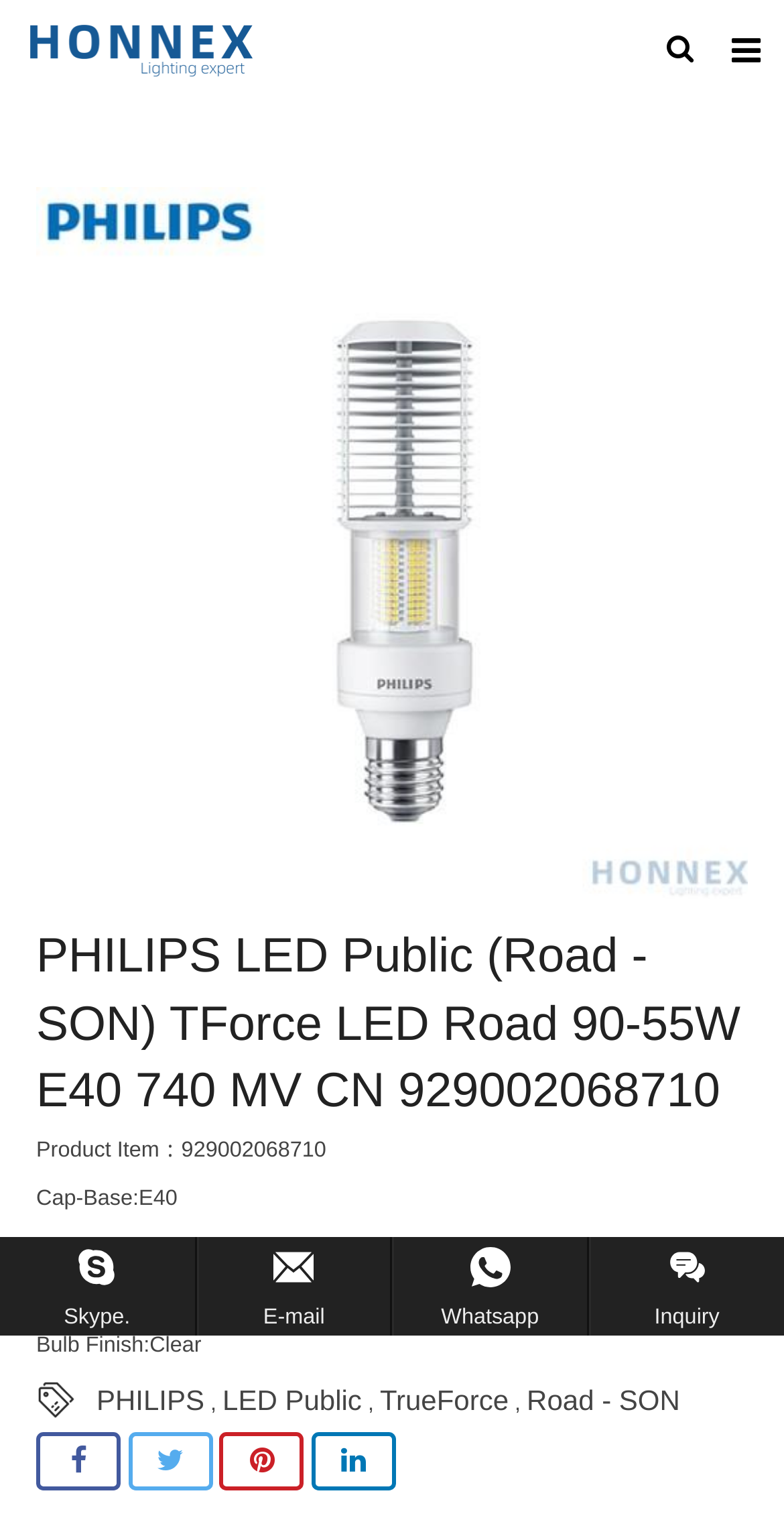Determine the bounding box coordinates of the element's region needed to click to follow the instruction: "Click the Home link". Provide these coordinates as four float numbers between 0 and 1, formatted as [left, top, right, bottom].

[0.009, 0.066, 0.991, 0.121]